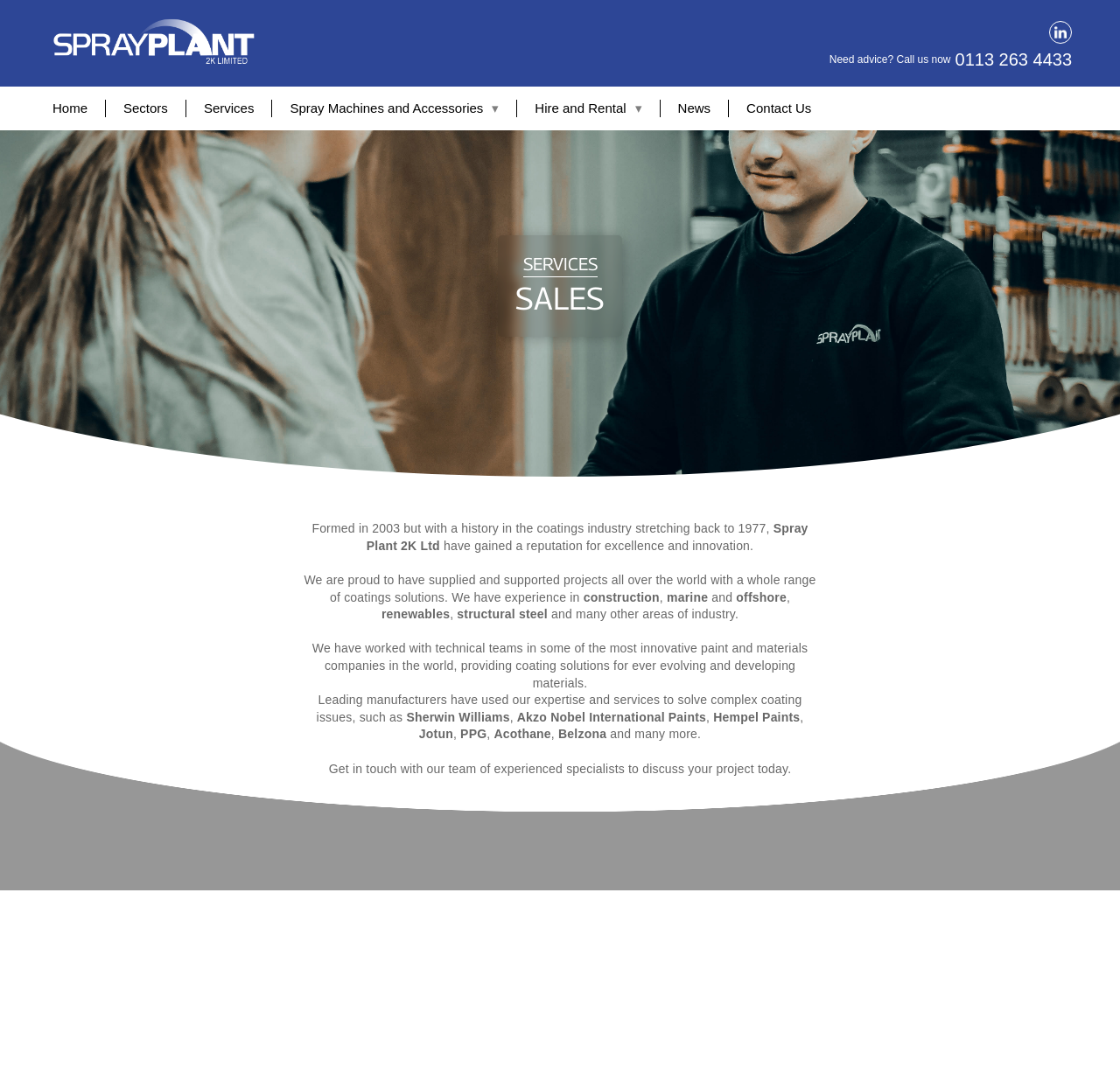What is the purpose of the company?
Look at the image and respond with a one-word or short phrase answer.

providing coating solutions